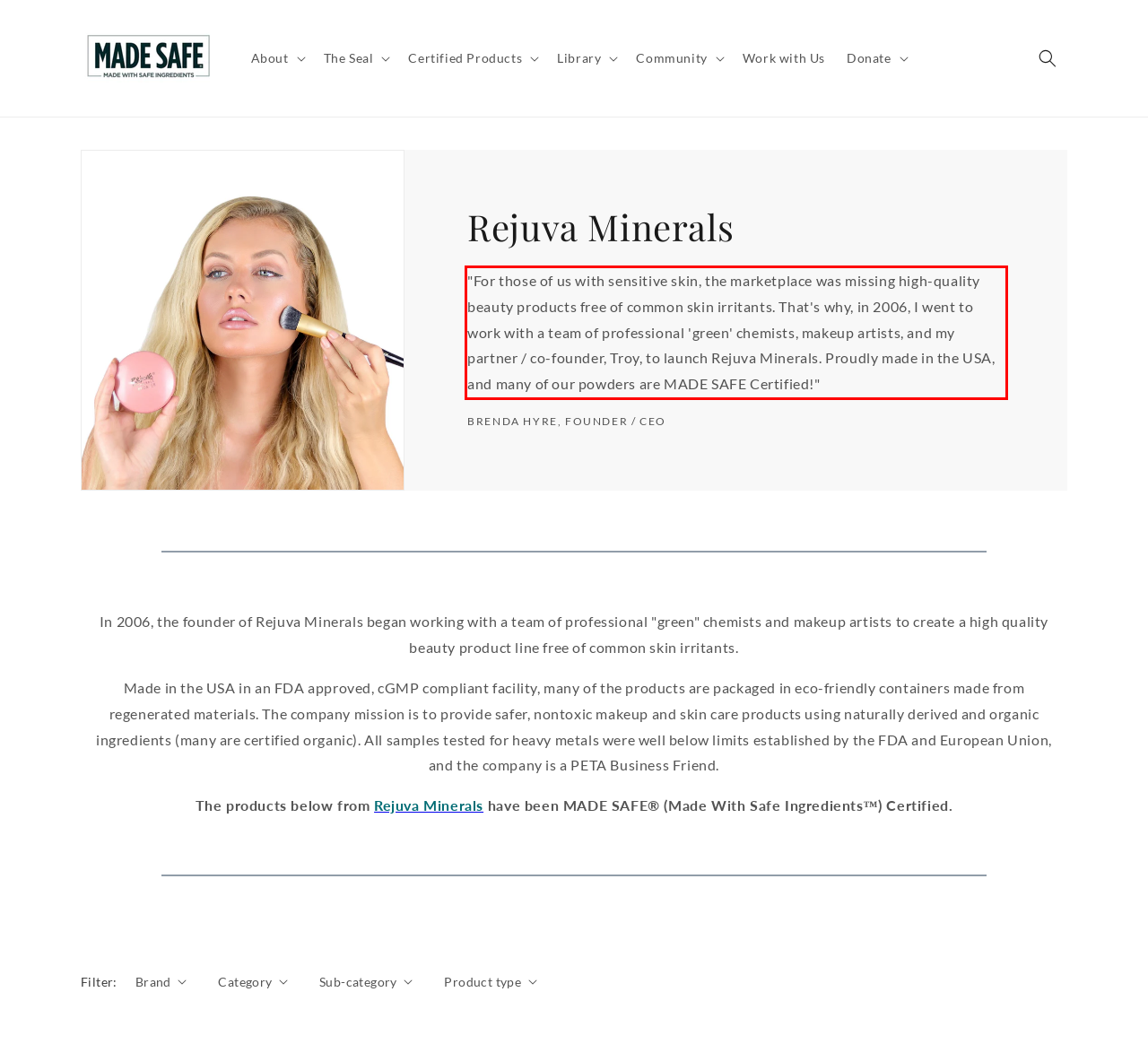Examine the screenshot of the webpage, locate the red bounding box, and generate the text contained within it.

"For those of us with sensitive skin, the marketplace was missing high-quality beauty products free of common skin irritants. That's why, in 2006, I went to work with a team of professional 'green' chemists, makeup artists, and my partner / co-founder, Troy, to launch Rejuva Minerals. Proudly made in the USA, and many of our powders are MADE SAFE Certified!"